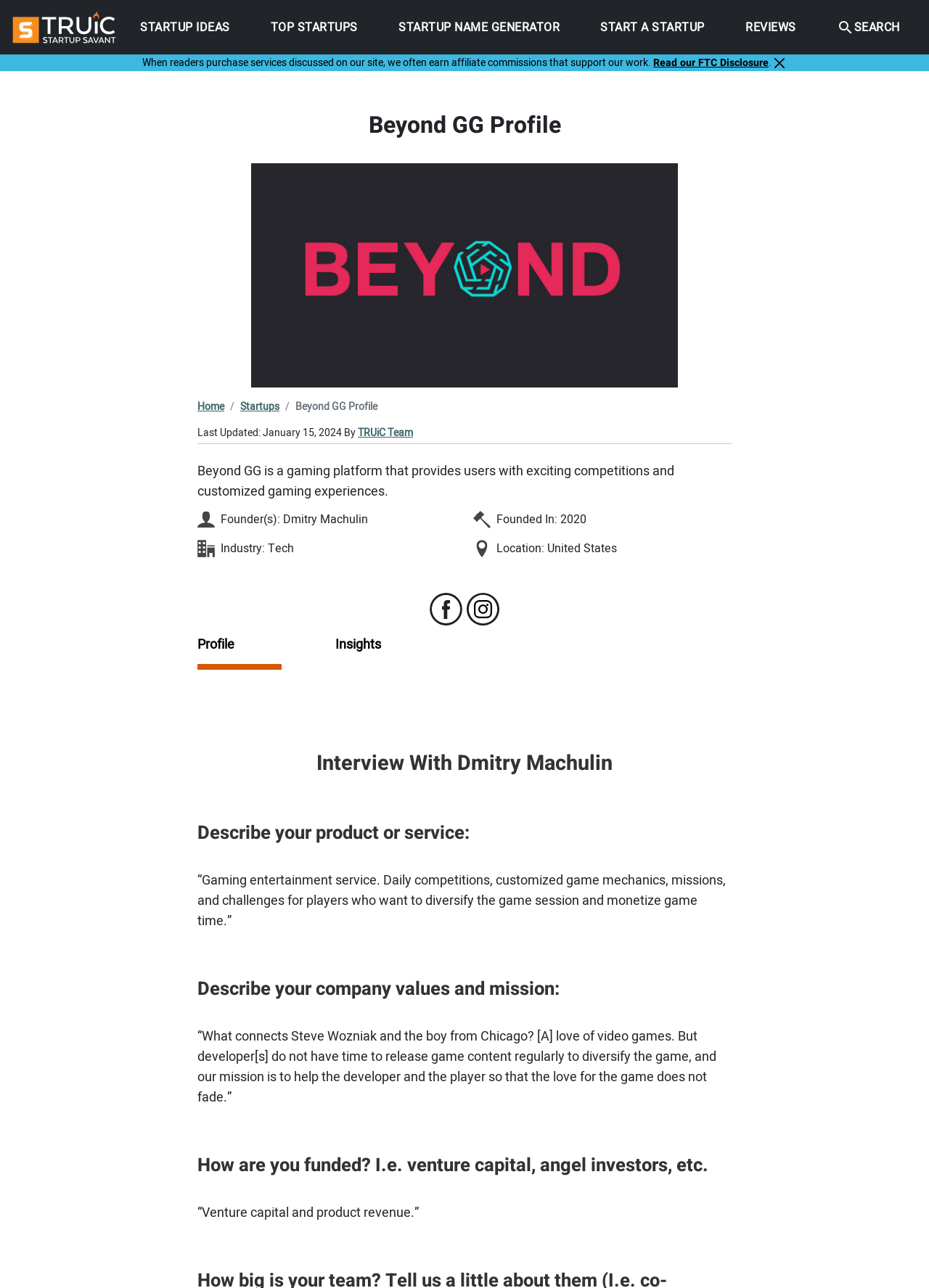What is the industry of Beyond GG?
Kindly offer a comprehensive and detailed response to the question.

The industry can be found in the text 'Industry: Tech' which is located below the 'Industry Icon' image.